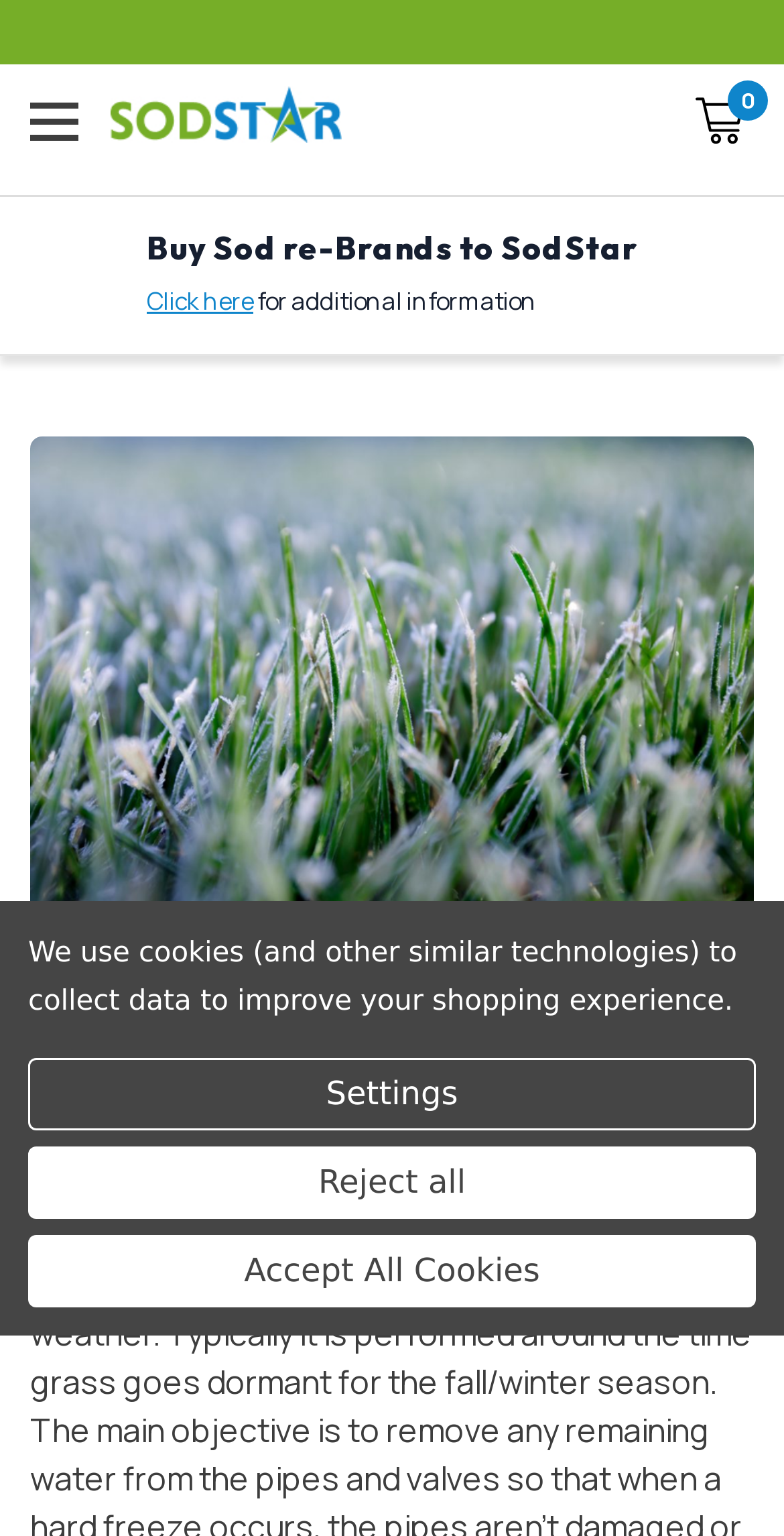Based on the image, please respond to the question with as much detail as possible:
What is the purpose of the button at the bottom?

I determined the answer by examining the button element with the text 'Accept All Cookies', which suggests that the purpose of the button is to accept all cookies.